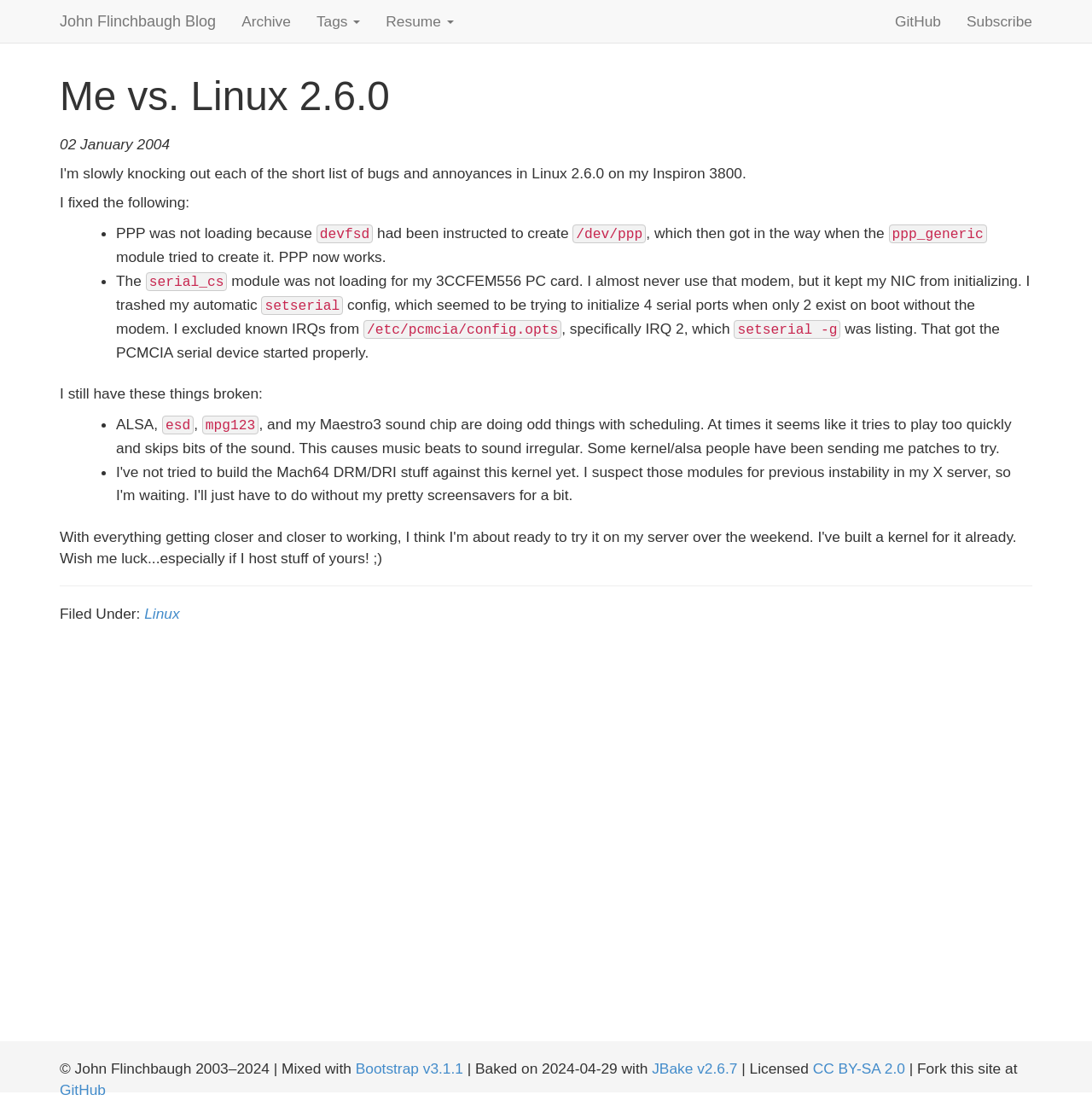Please identify the bounding box coordinates for the region that you need to click to follow this instruction: "view the archive".

[0.209, 0.0, 0.278, 0.038]